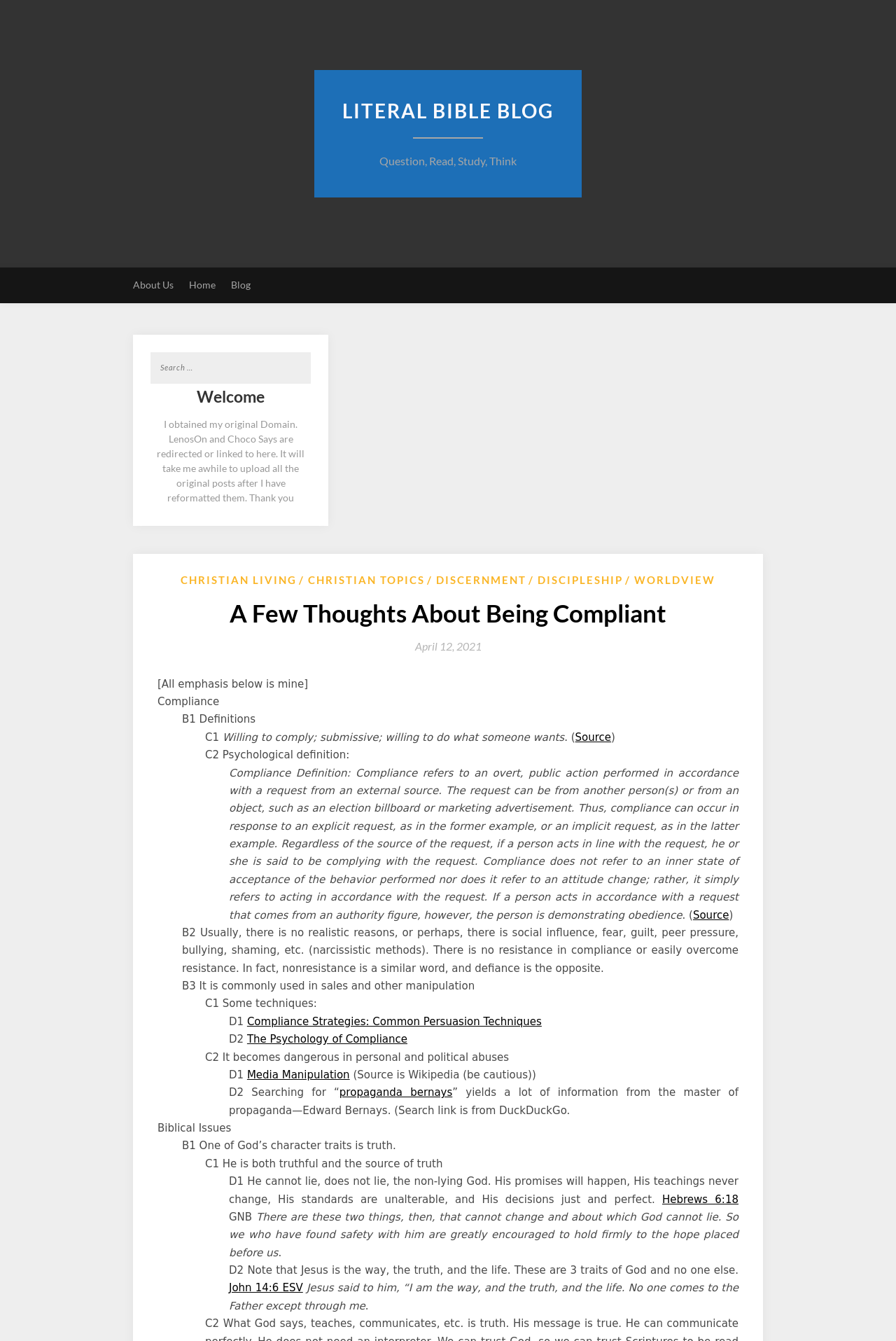Determine the bounding box coordinates for the UI element with the following description: "Discipleship". The coordinates should be four float numbers between 0 and 1, represented as [left, top, right, bottom].

[0.59, 0.426, 0.695, 0.439]